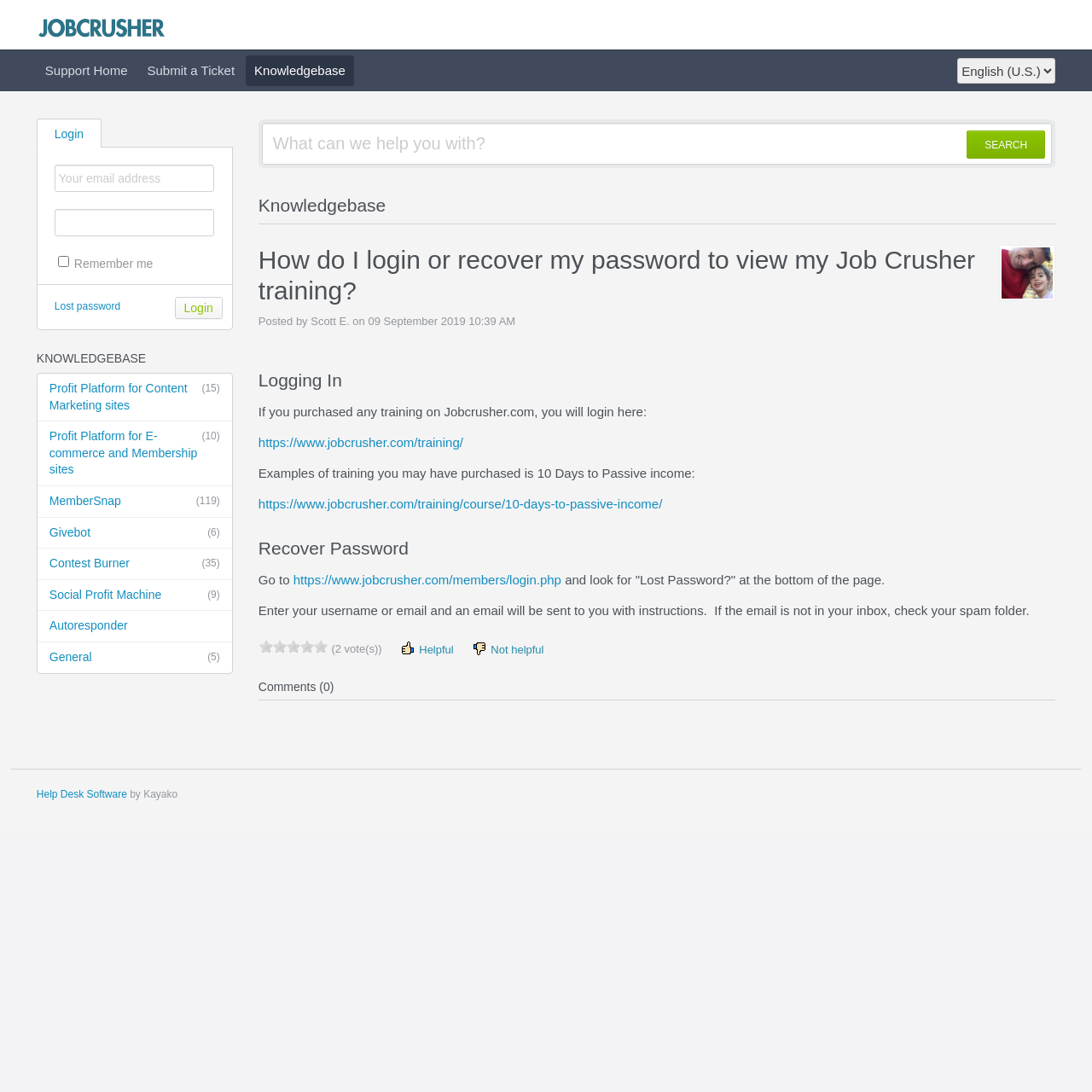Please locate the bounding box coordinates of the element that needs to be clicked to achieve the following instruction: "Search for something". The coordinates should be four float numbers between 0 and 1, i.e., [left, top, right, bottom].

[0.885, 0.12, 0.957, 0.145]